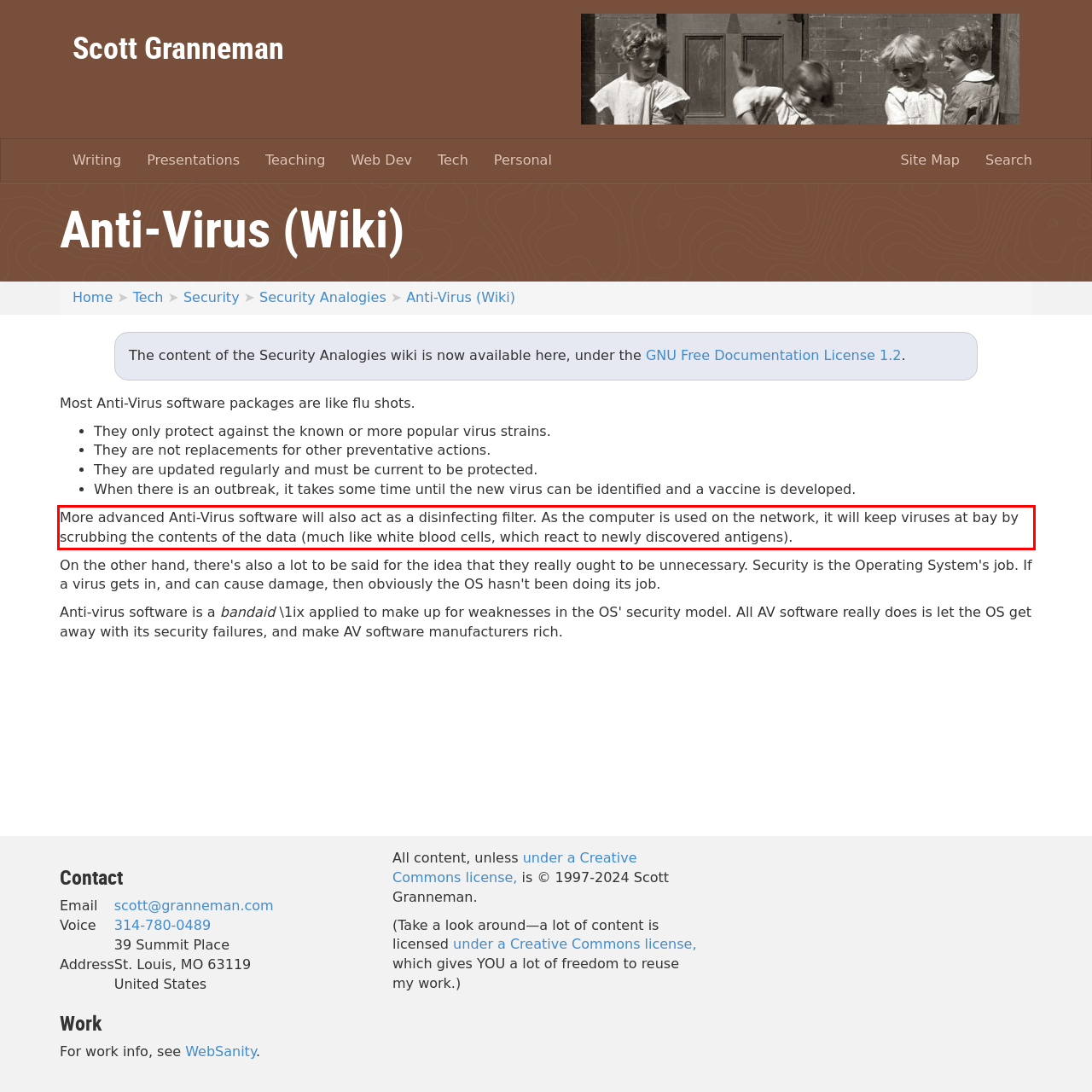Please look at the screenshot provided and find the red bounding box. Extract the text content contained within this bounding box.

More advanced Anti-Virus software will also act as a disinfecting filter. As the computer is used on the network, it will keep viruses at bay by scrubbing the contents of the data (much like white blood cells, which react to newly discovered antigens).